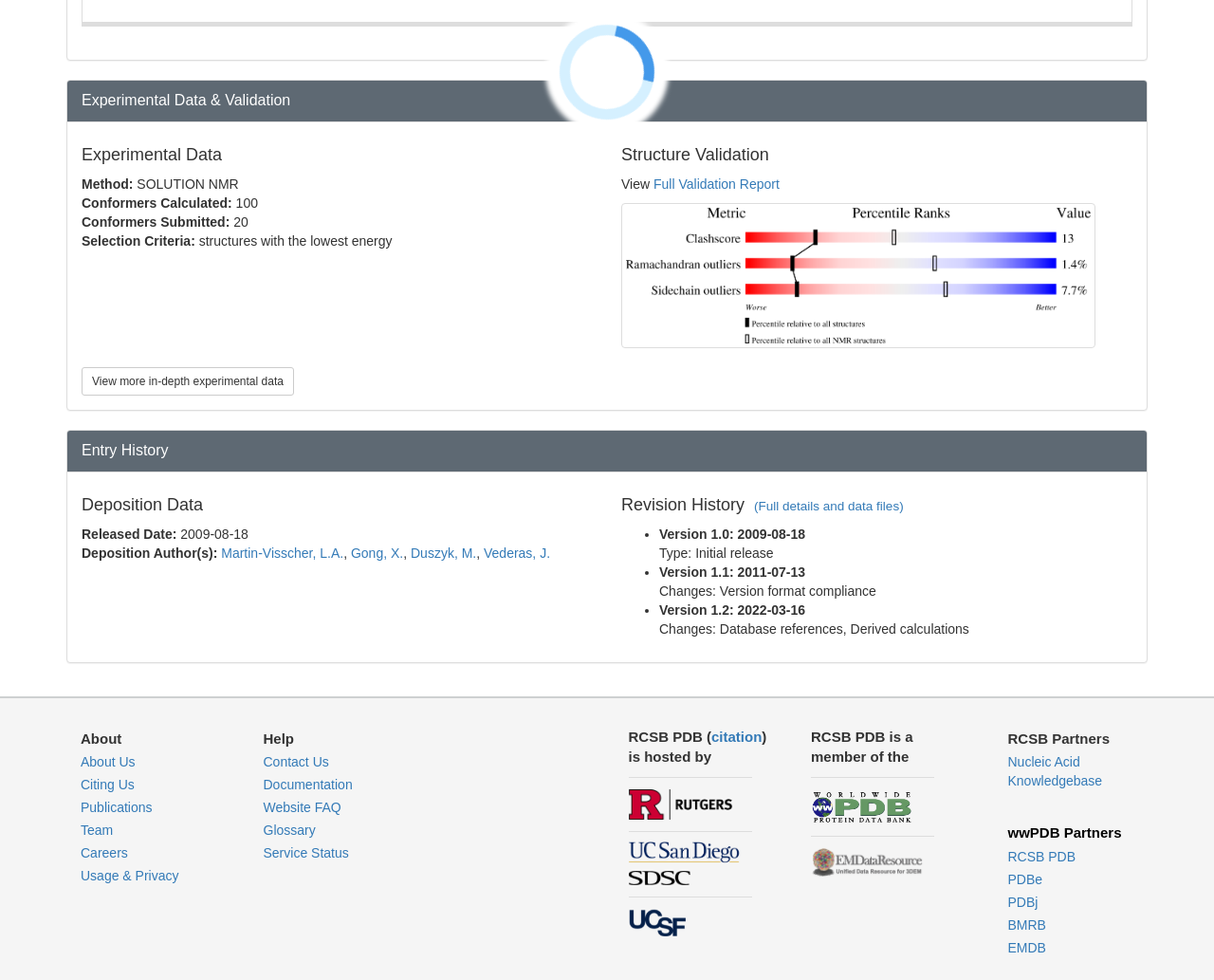Please answer the following question using a single word or phrase: 
Who is the deposition author?

Martin-Visscher, L.A.